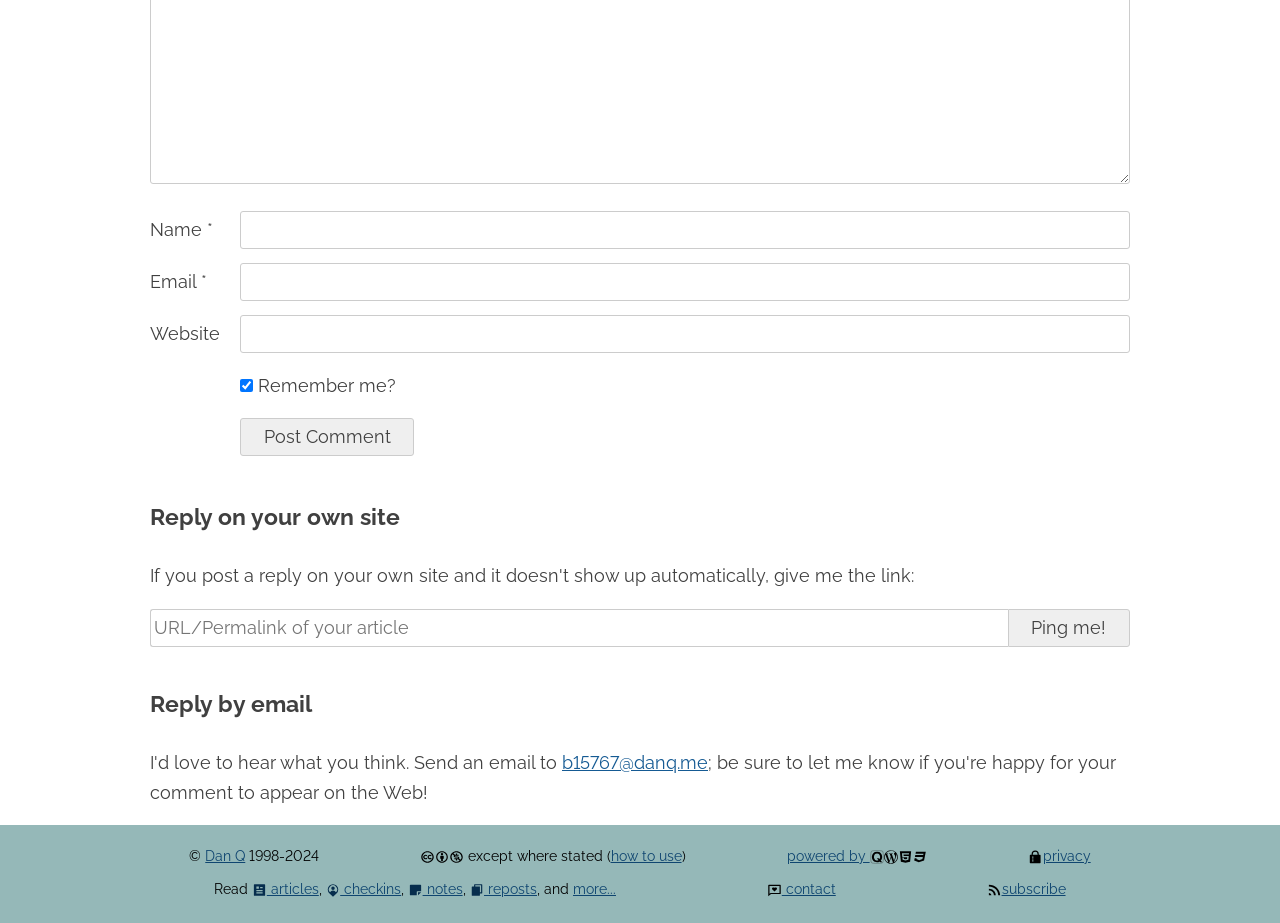What is the label of the first textbox?
From the image, provide a succinct answer in one word or a short phrase.

Name